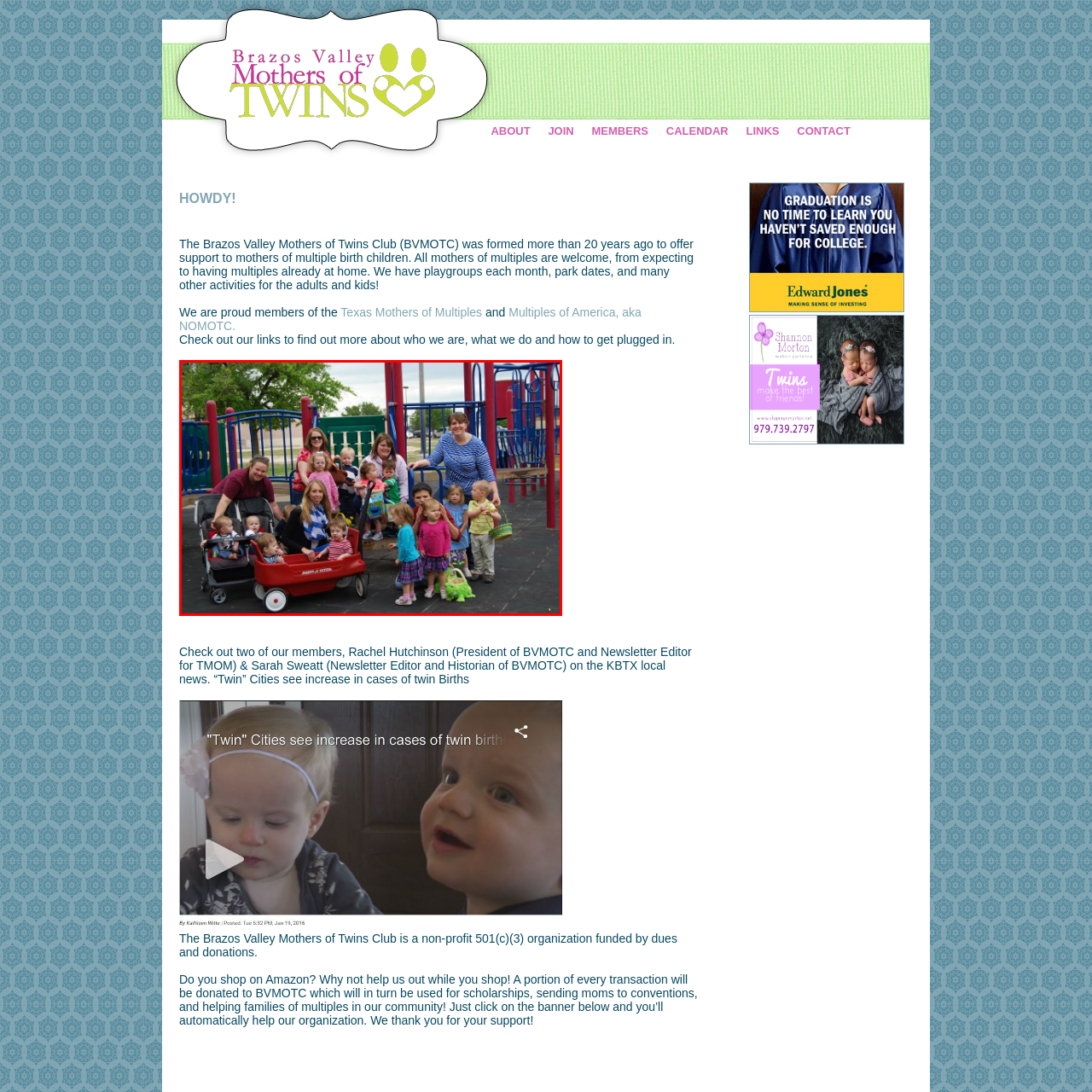Explain what is happening in the image inside the red outline in great detail.

A joyful gathering at a playground featuring members of the Brazos Valley Mothers of Twins Club (BVMOTC). In the image, mothers and their toddlers, who are predominantly young children, are seen enjoying a sunny day. The adults, dressed casually, smile as they pose amidst vibrant playground equipment, suggesting a community-oriented atmosphere. 

In the foreground, several toddlers, some holding toys or baskets, reflect the playful spirit typical of their age group. The presence of strollers and wagons indicates the group's focus on accommodating the needs of multiple children, emphasizing support among mothers of multiples. This snapshot captures the essence of camaraderie and shared experiences within this supportive community, highlighting the fun and connection fostered by the club.